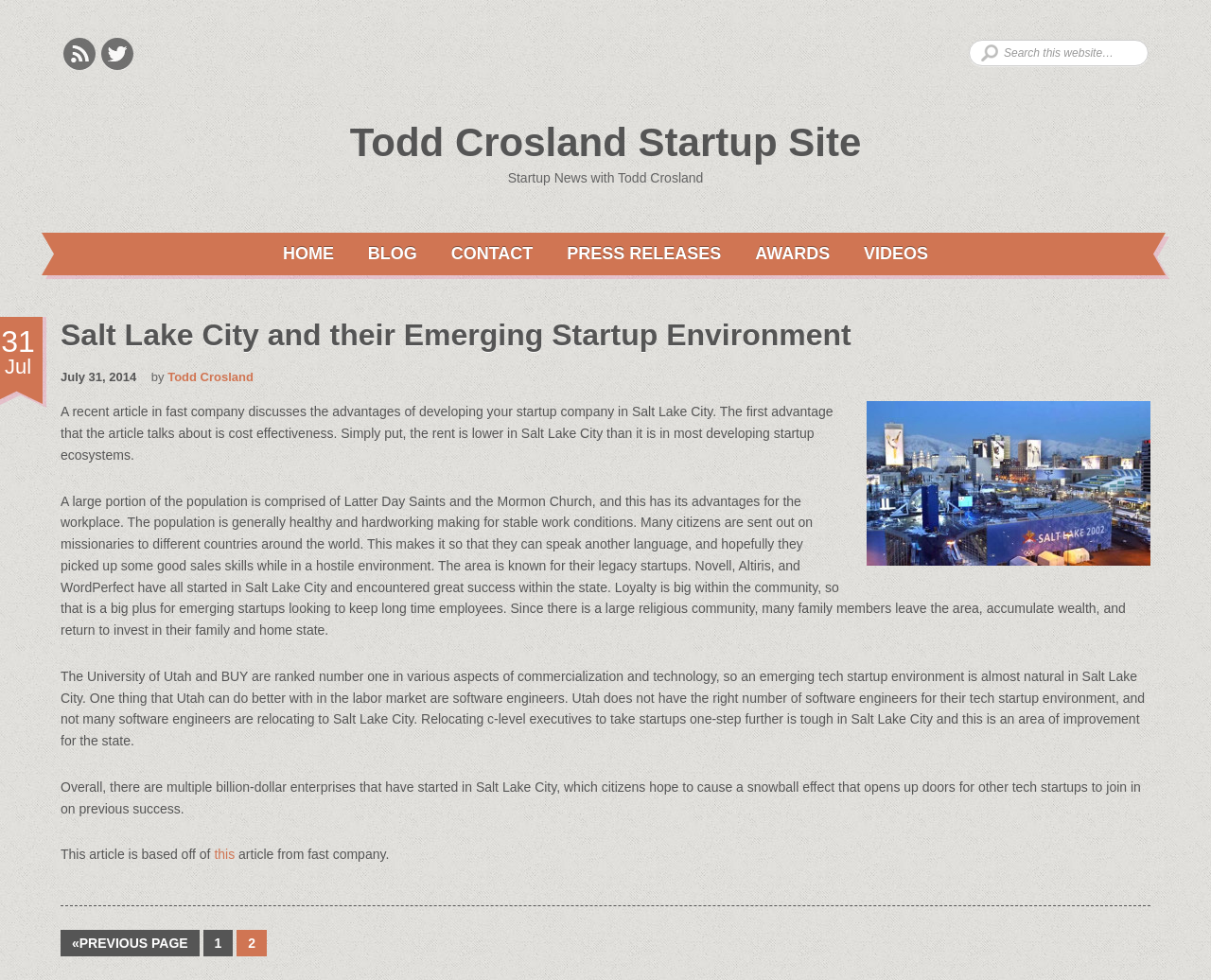Determine the bounding box coordinates for the HTML element described here: "Todd Crosland Startup Site".

[0.289, 0.123, 0.711, 0.168]